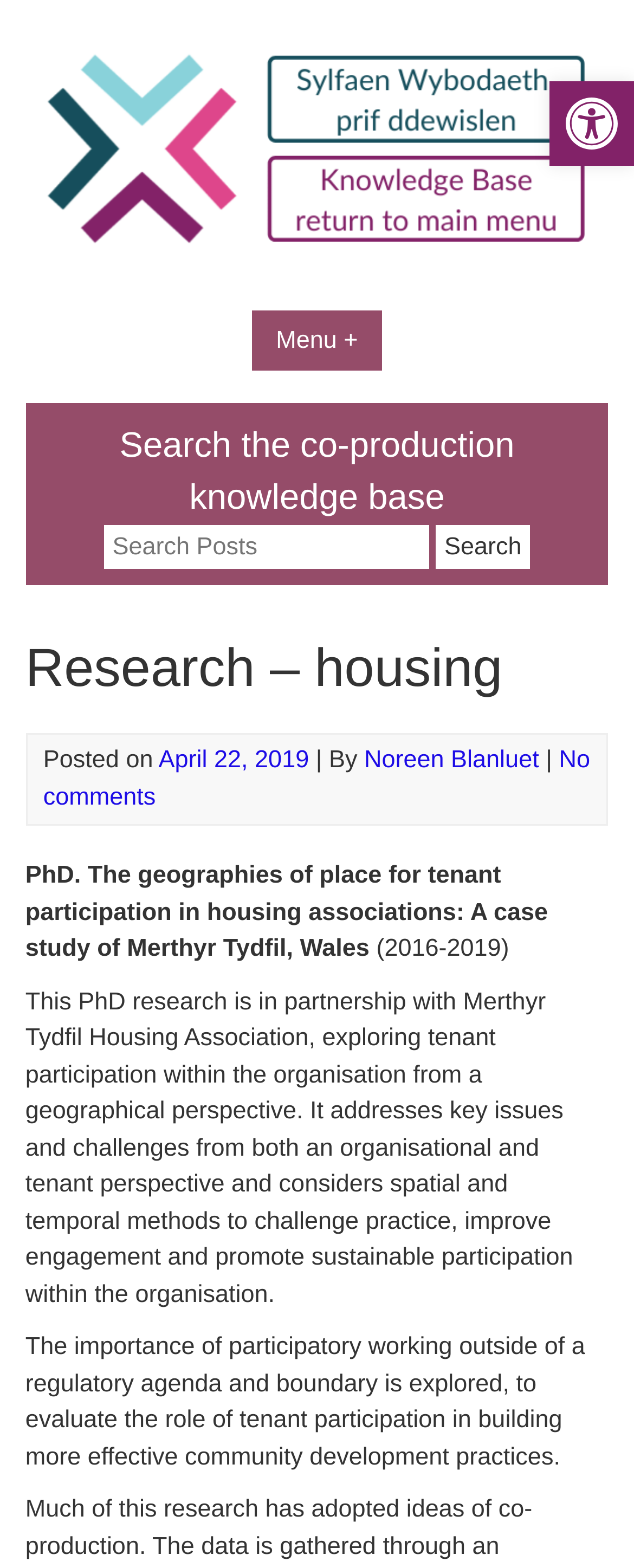Carefully observe the image and respond to the question with a detailed answer:
Who is the author of the research?

The author of the research is Noreen Blanluet, which is mentioned in the text 'By Noreen Blanluet'.